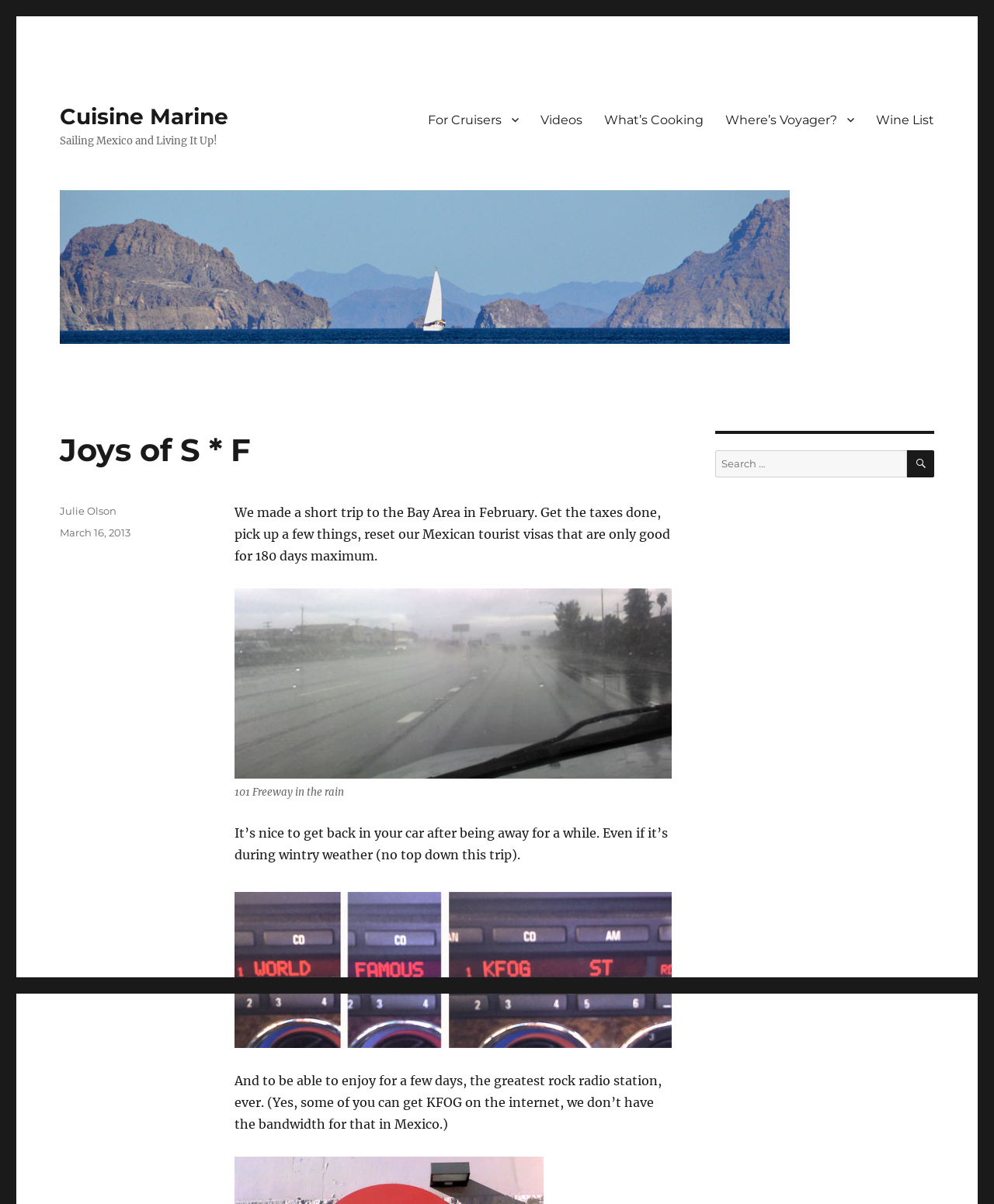Please locate the bounding box coordinates of the region I need to click to follow this instruction: "Go back to the home page".

None